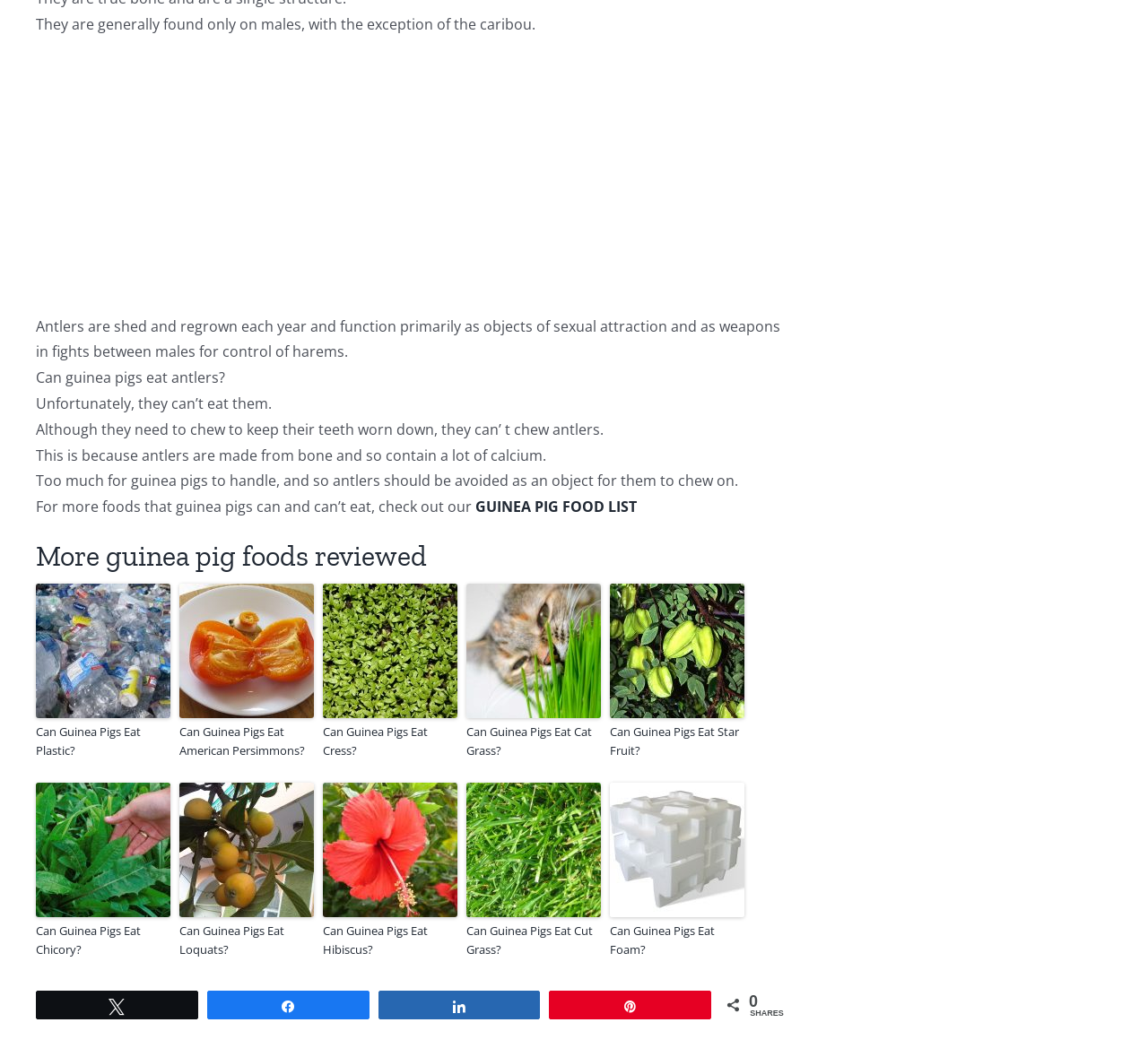Please find the bounding box for the UI component described as follows: "parent_node: Upload files name="quform_2_7[]"".

None